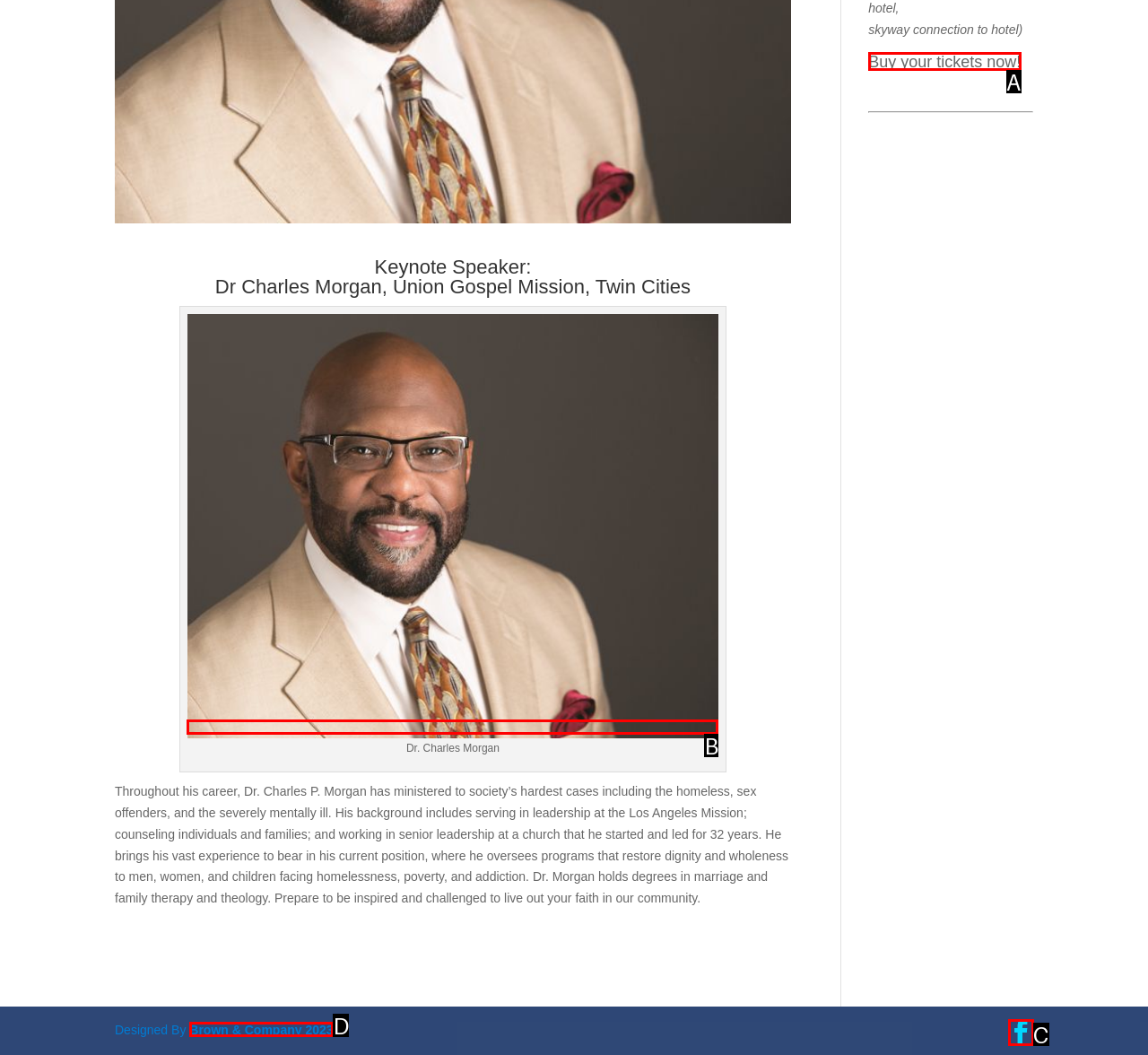Identify the HTML element that corresponds to the following description: Facebook Provide the letter of the best matching option.

C